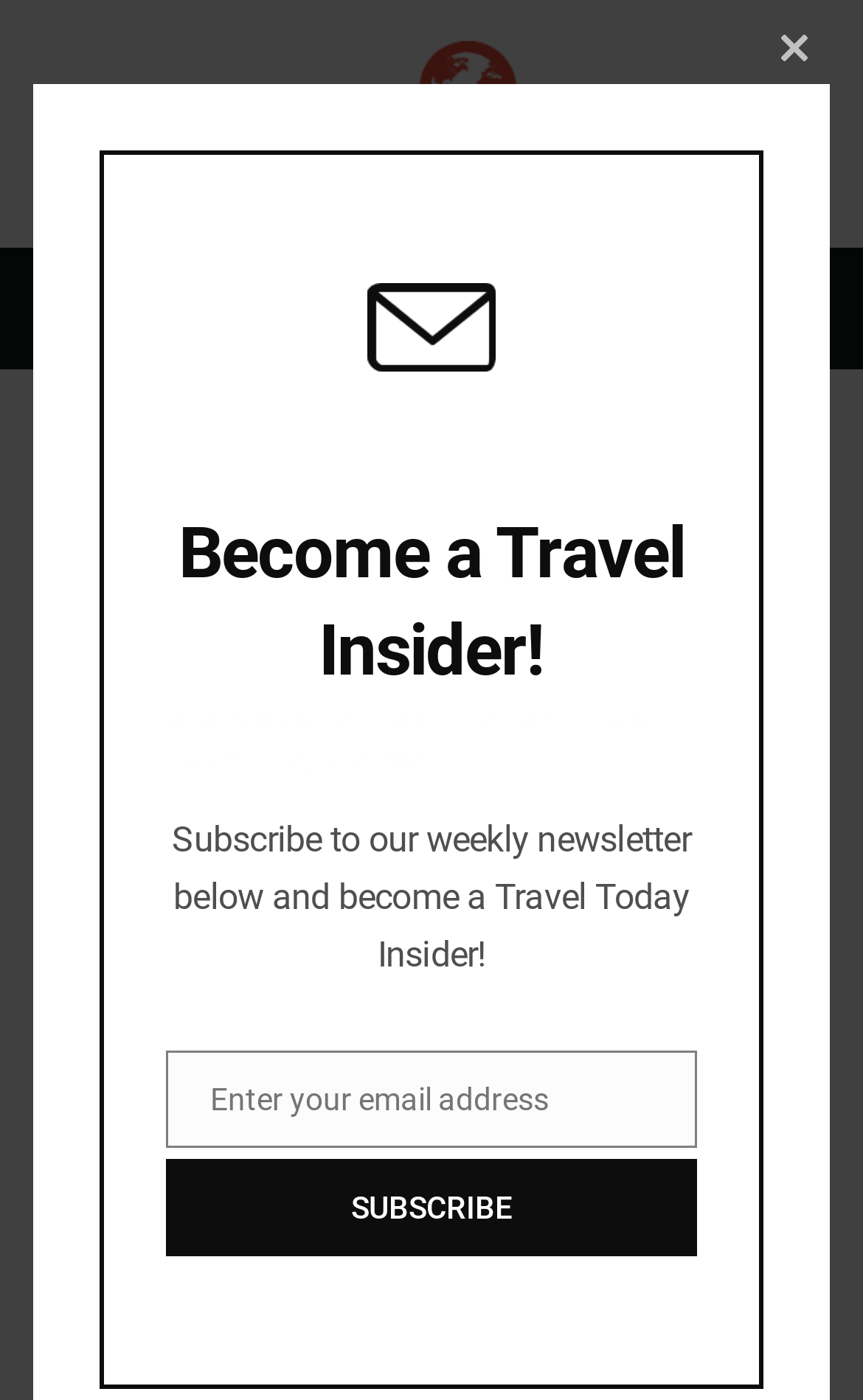Carefully examine the image and provide an in-depth answer to the question: What is the theme of the current season at Virgin Hotels NYC?

The theme of the current season at Virgin Hotels NYC is Winter Wonders, as indicated by the heading 'Winter Wonders Await at Virgin Hotels NYC: A Holiday Haven in the Heart of Manhattan'.